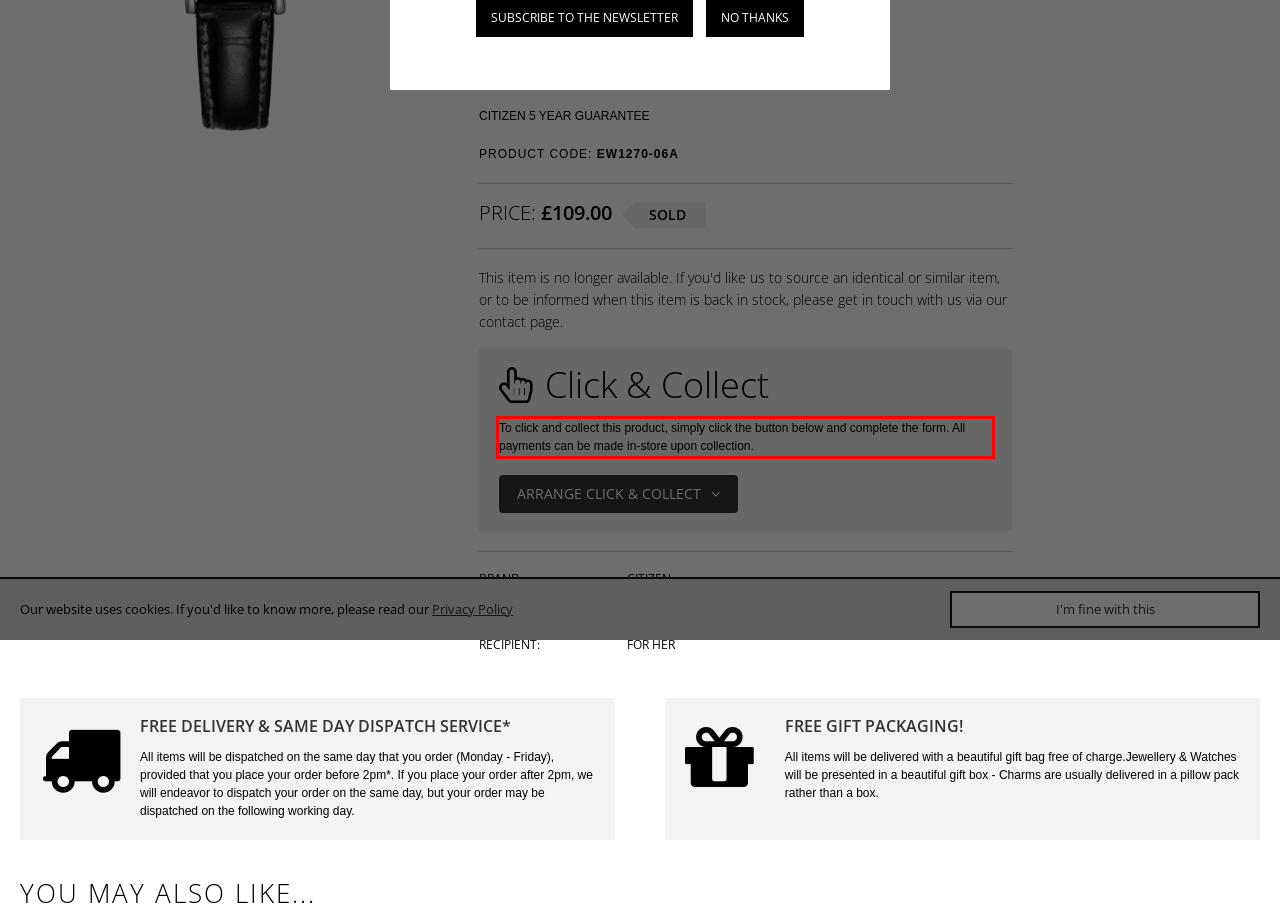View the screenshot of the webpage and identify the UI element surrounded by a red bounding box. Extract the text contained within this red bounding box.

To click and collect this product, simply click the button below and complete the form. All payments can be made in-store upon collection.